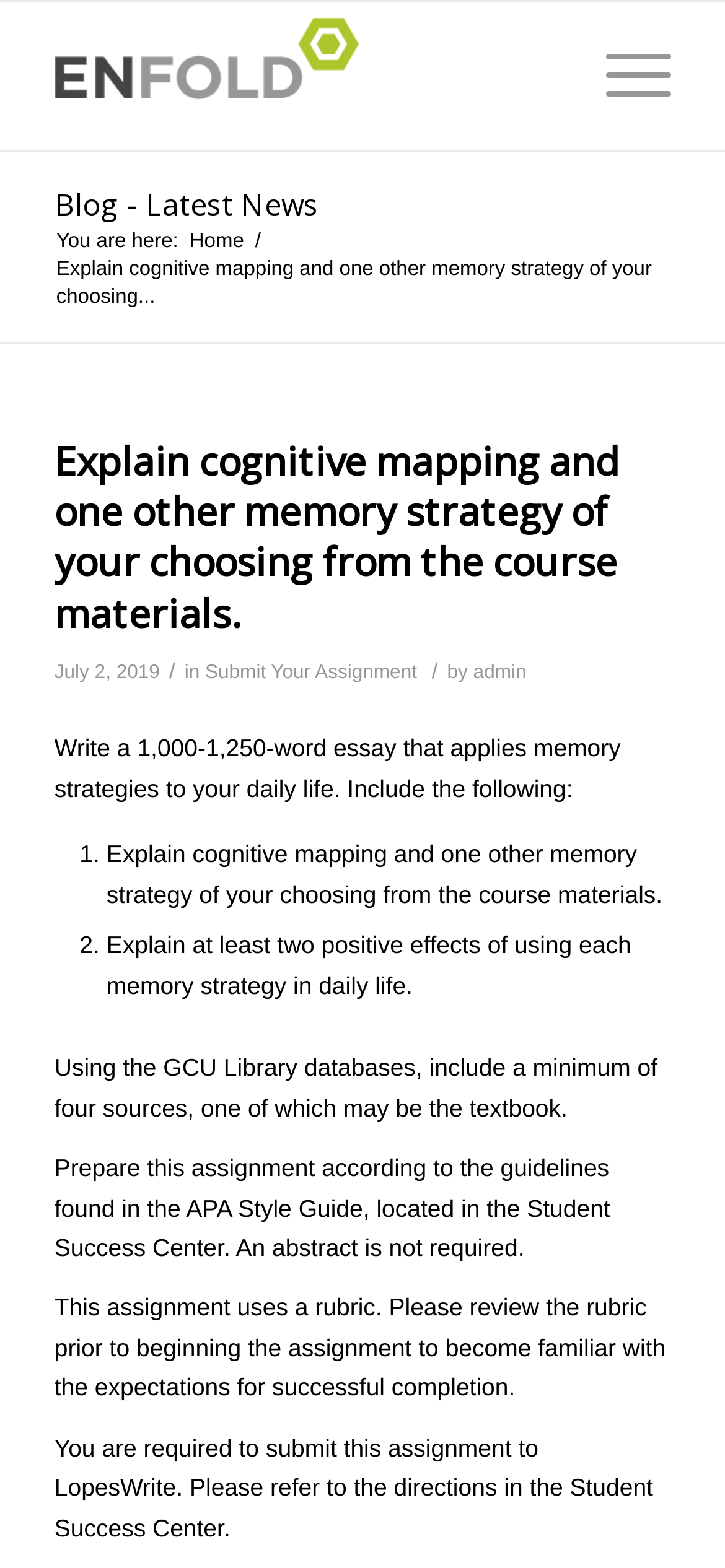Please answer the following question using a single word or phrase: 
How many sources are required for the assignment?

four